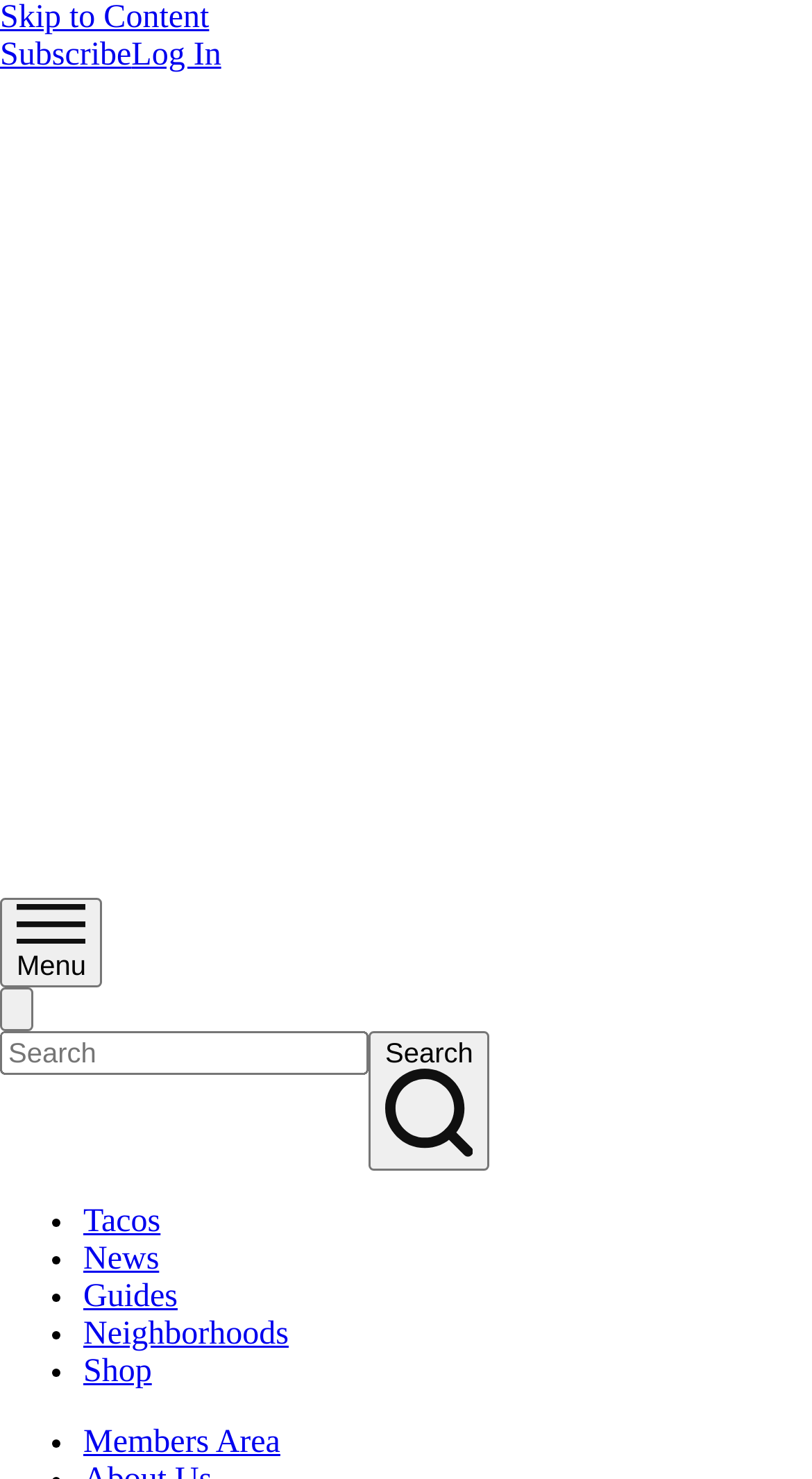Illustrate the webpage's structure and main components comprehensively.

The webpage is about Food Archives on L.A. TACO. At the top left corner, there is a link to "Skip to Content". Below it, there is a large image that spans the entire width of the page, which is the L.A. TACO home image. 

To the right of the "Skip to Content" link, there are two links, "Subscribe" and "Log In", positioned one below the other. Next to the "Log In" link, there is a small image. 

Further down, there is a button to "Open Menu", which is accompanied by a small image. When the menu is opened, a "Close menu" button appears, but it is initially hidden. 

Below the menu button, there is a search textbox and a search button, both of which are initially hidden. 

The main content of the page is divided into several sections, each represented by a link. These links are initially hidden, but they include "Tacos", "News", "Guides", "Neighborhoods", "Shop", and "Members Area". The "Members Area" link has a smaller L.A. TACO home image next to it.